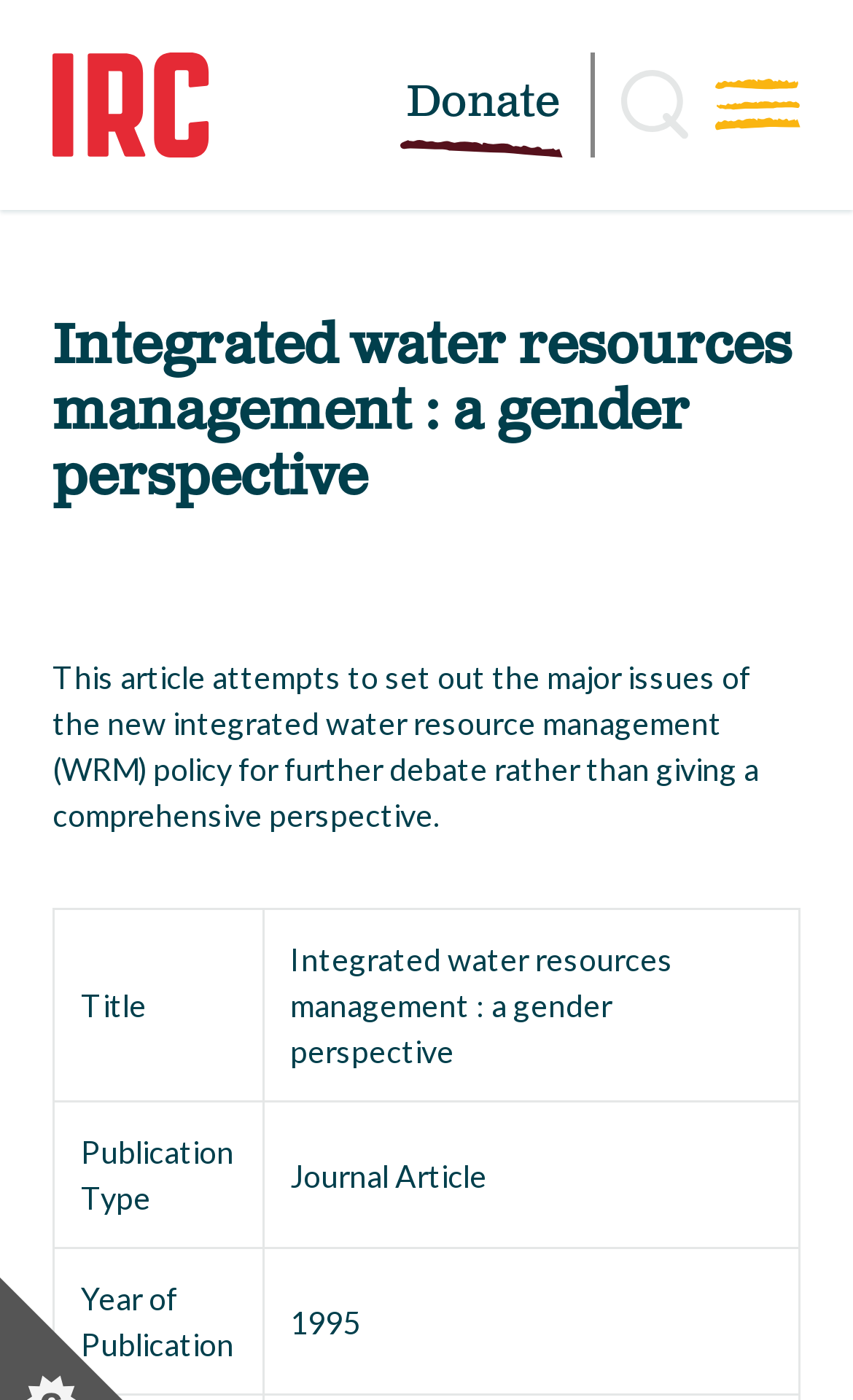Answer the question in a single word or phrase:
What is the publication type of the article?

Journal Article